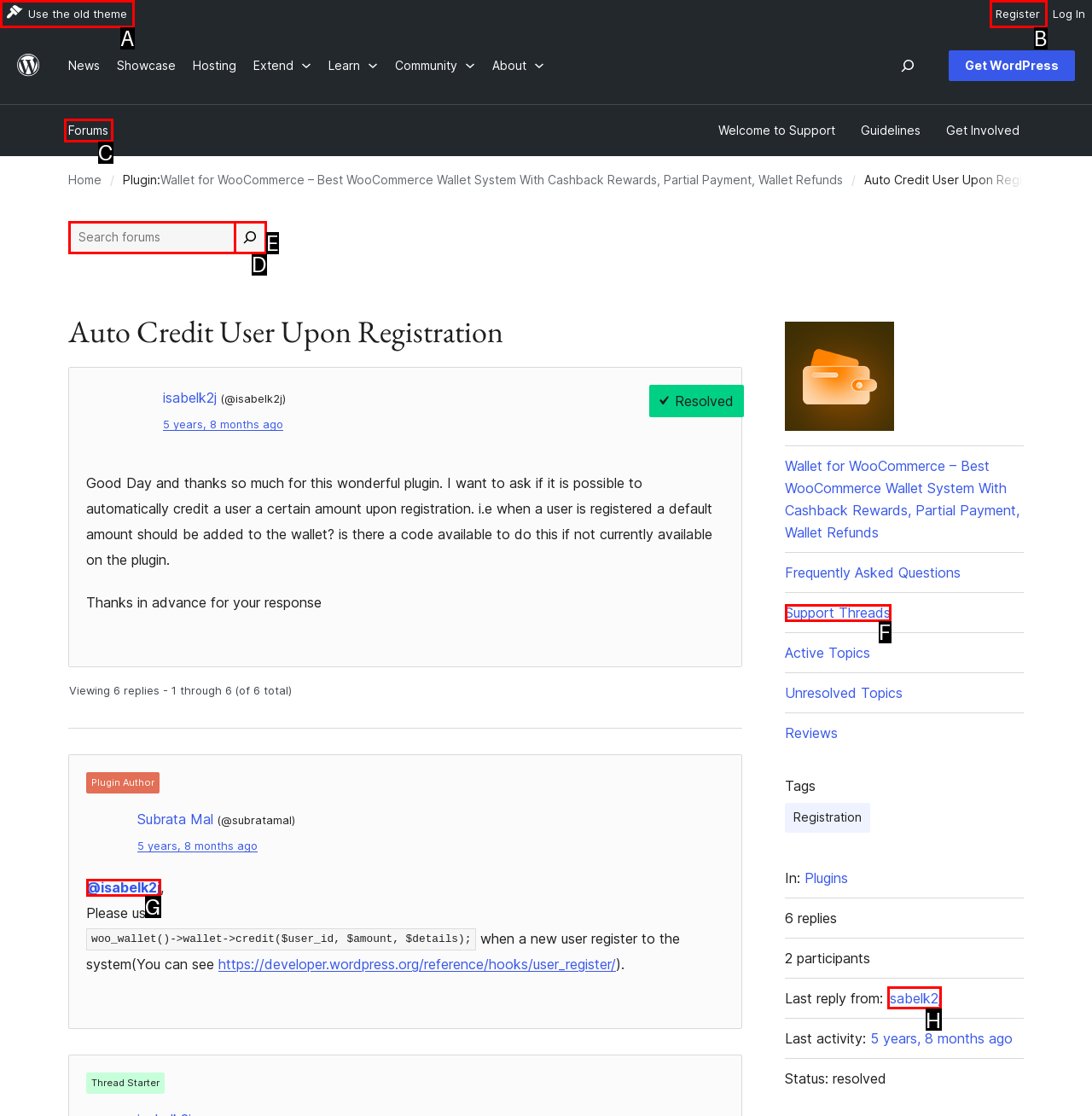Point out the option that aligns with the description: Use the old theme
Provide the letter of the corresponding choice directly.

A